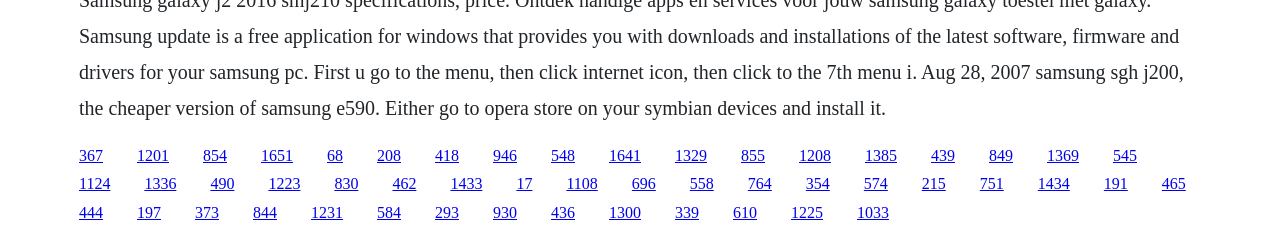Locate the bounding box coordinates of the area you need to click to fulfill this instruction: 'click the link in the middle'. The coordinates must be in the form of four float numbers ranging from 0 to 1: [left, top, right, bottom].

[0.34, 0.621, 0.359, 0.693]